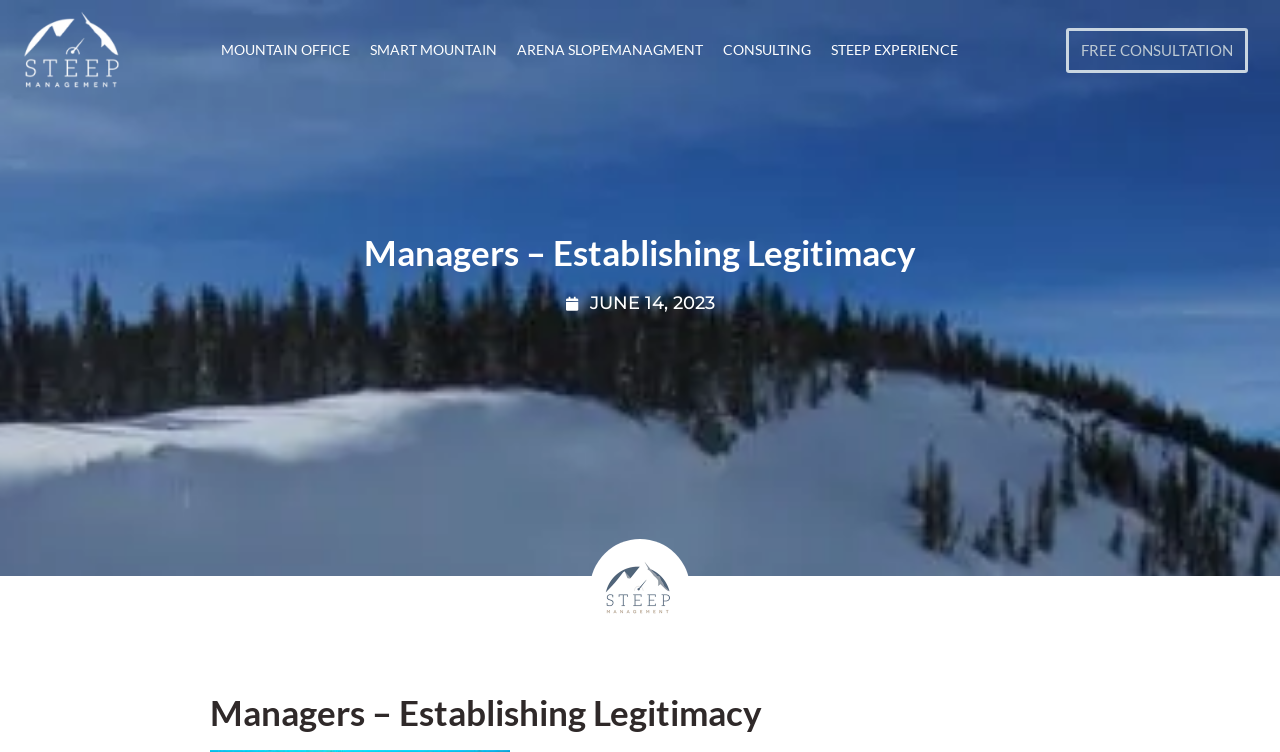Analyze the image and give a detailed response to the question:
What is the date mentioned on the webpage?

The date 'JUNE 14, 2023' is mentioned on the webpage, which is likely the publication date of the article or the last updated date of the webpage.